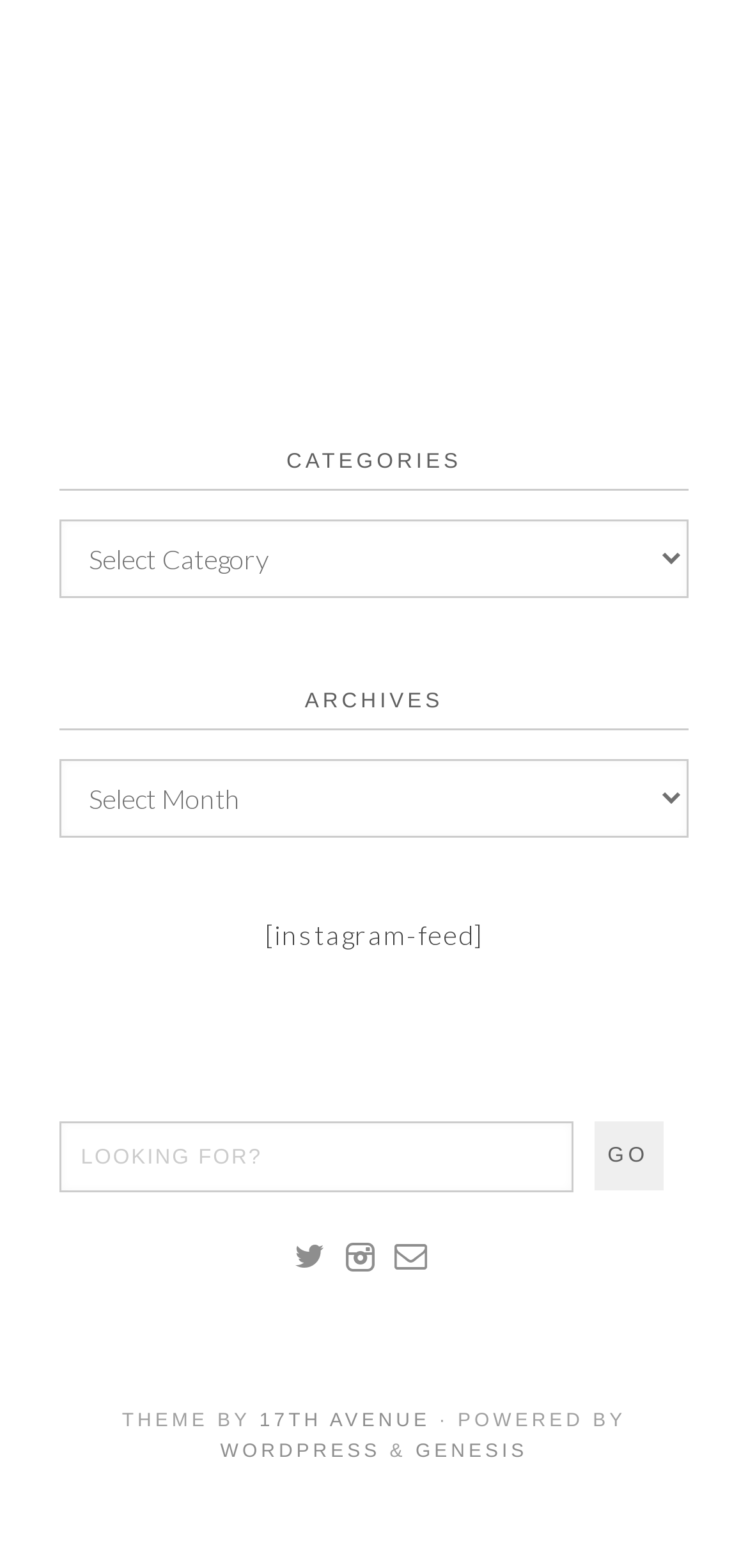How many search fields are there?
Carefully analyze the image and provide a thorough answer to the question.

I found a search element with a label 'Looking For?' which suggests that there is only one search field on the website.